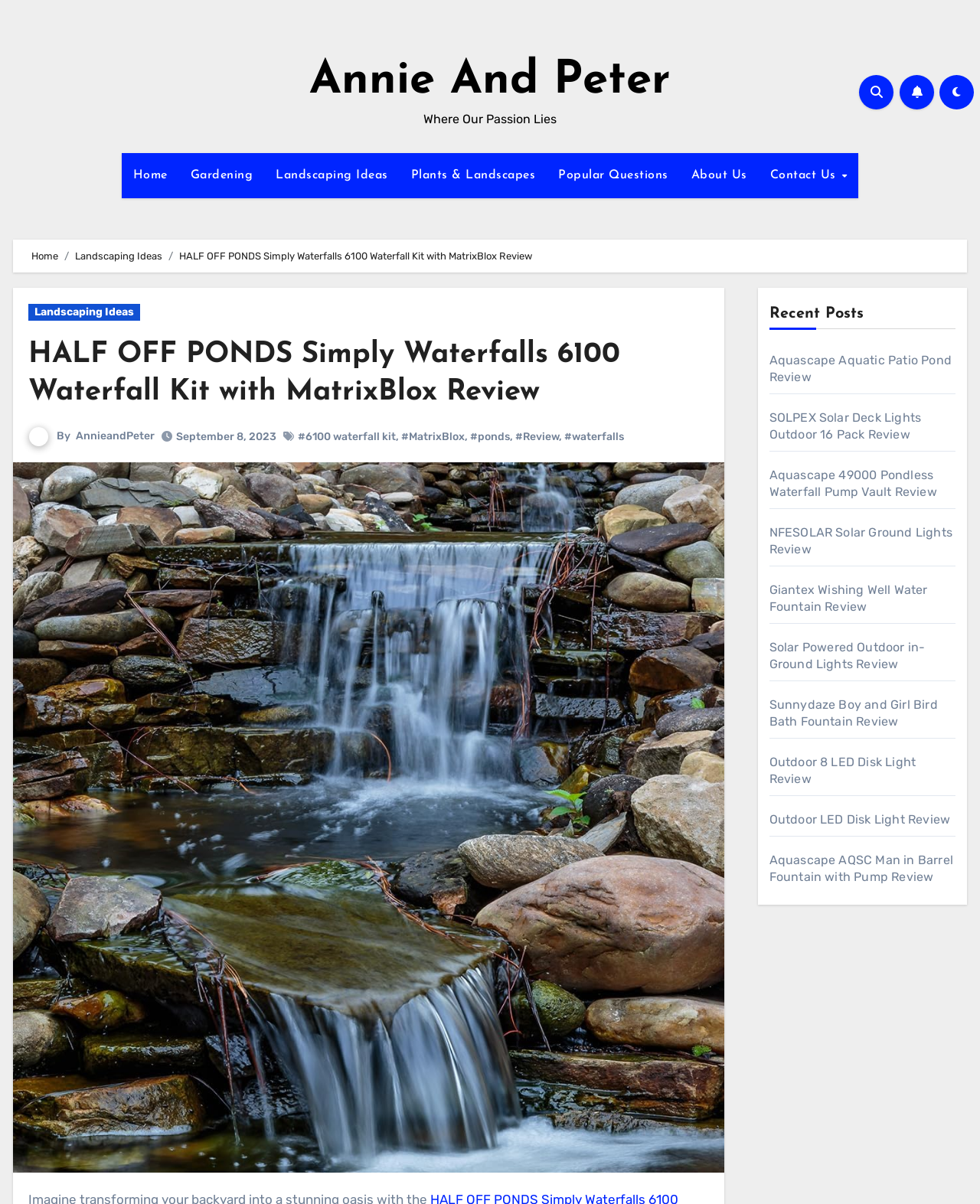What is the date of the review?
Respond to the question with a well-detailed and thorough answer.

I found the answer by looking at the link 'September 8, 2023' which is located below the heading and indicates the date of the review.